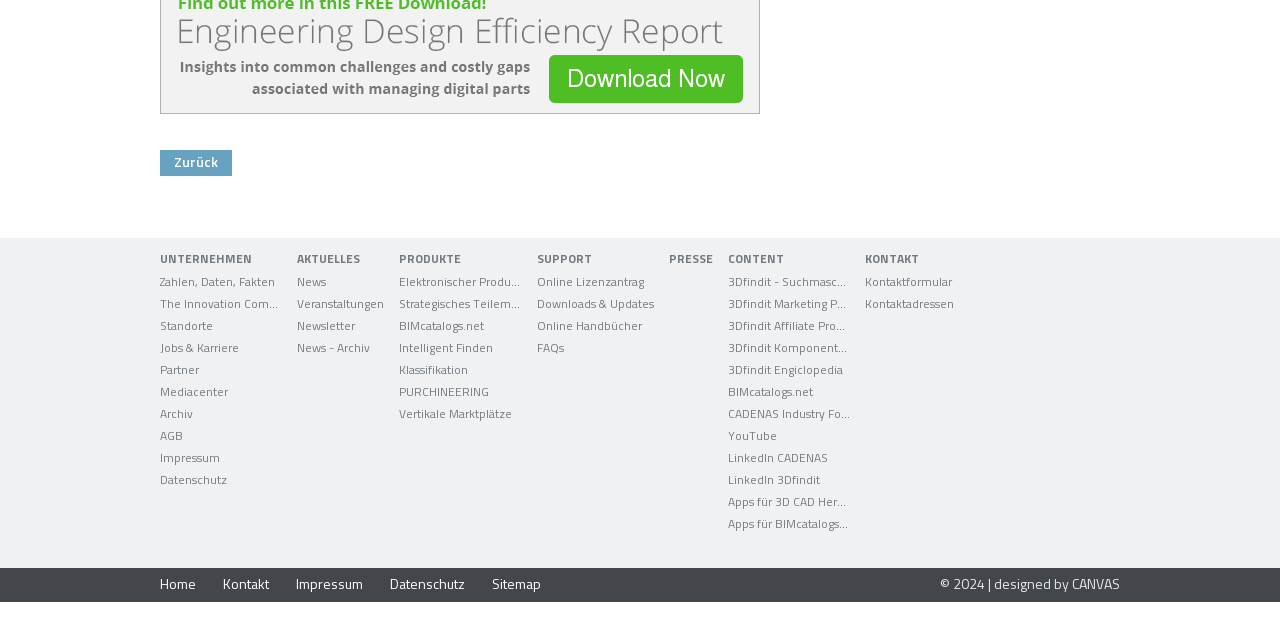From the element description Zahlen, Daten, Fakten, predict the bounding box coordinates of the UI element. The coordinates must be specified in the format (top-left x, top-left y, bottom-right x, bottom-right y) and should be within the 0 to 1 range.

[0.125, 0.43, 0.215, 0.455]